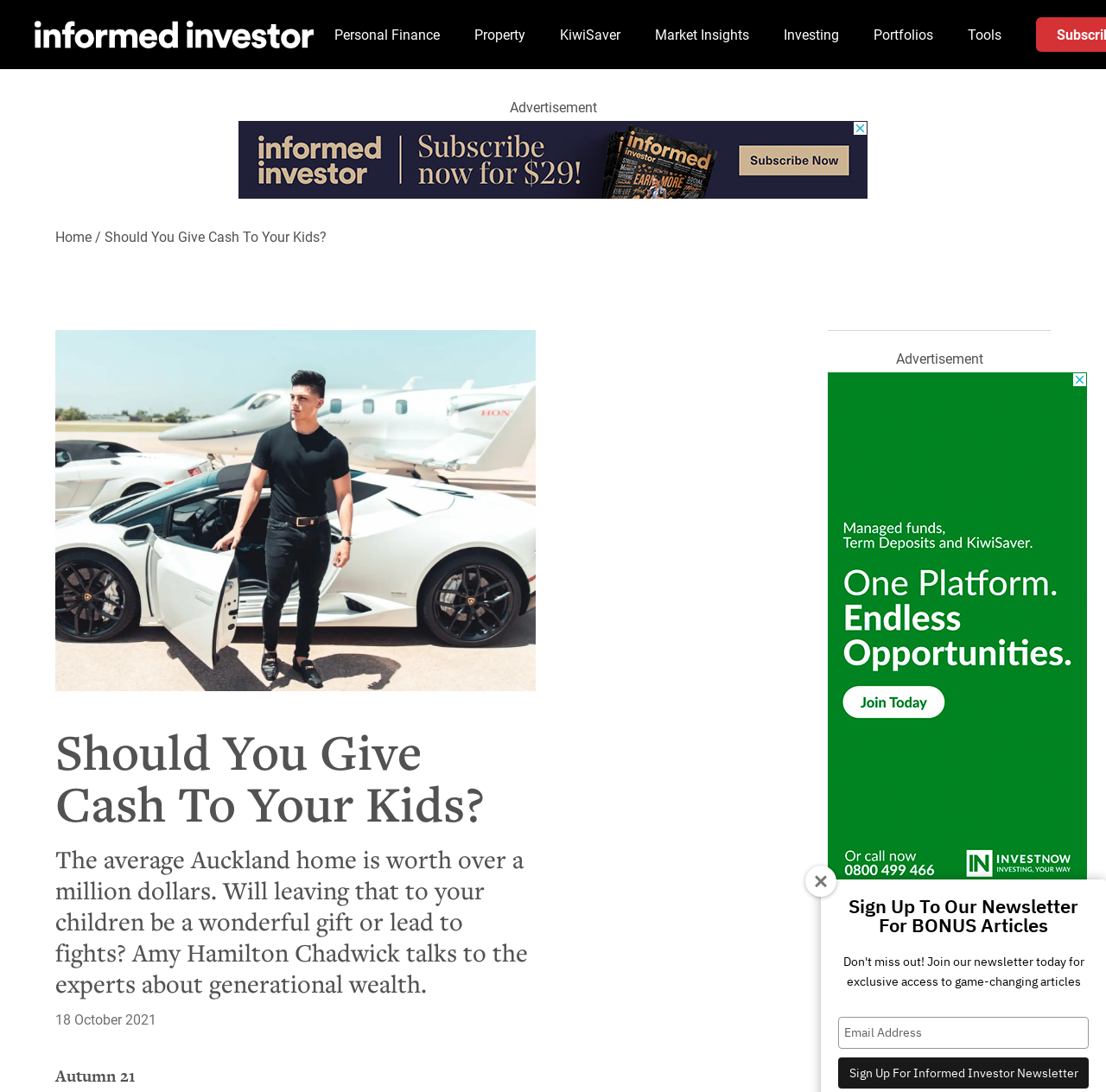Determine the bounding box coordinates of the UI element that matches the following description: "Portfolios". The coordinates should be four float numbers between 0 and 1 in the format [left, top, right, bottom].

[0.794, 0.025, 0.846, 0.038]